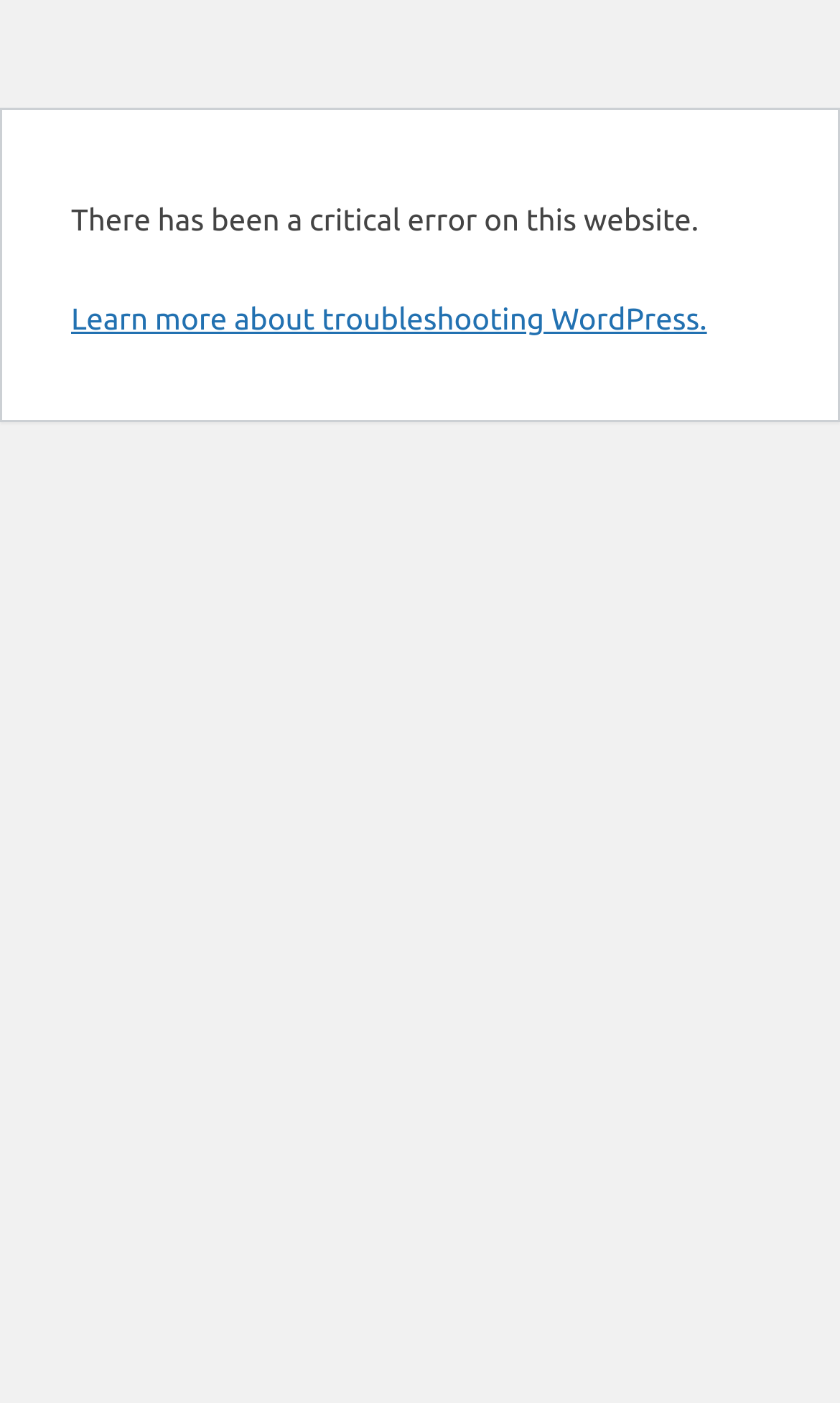Determine the bounding box coordinates for the UI element described. Format the coordinates as (top-left x, top-left y, bottom-right x, bottom-right y) and ensure all values are between 0 and 1. Element description: Learn more about troubleshooting WordPress.

[0.085, 0.215, 0.842, 0.24]